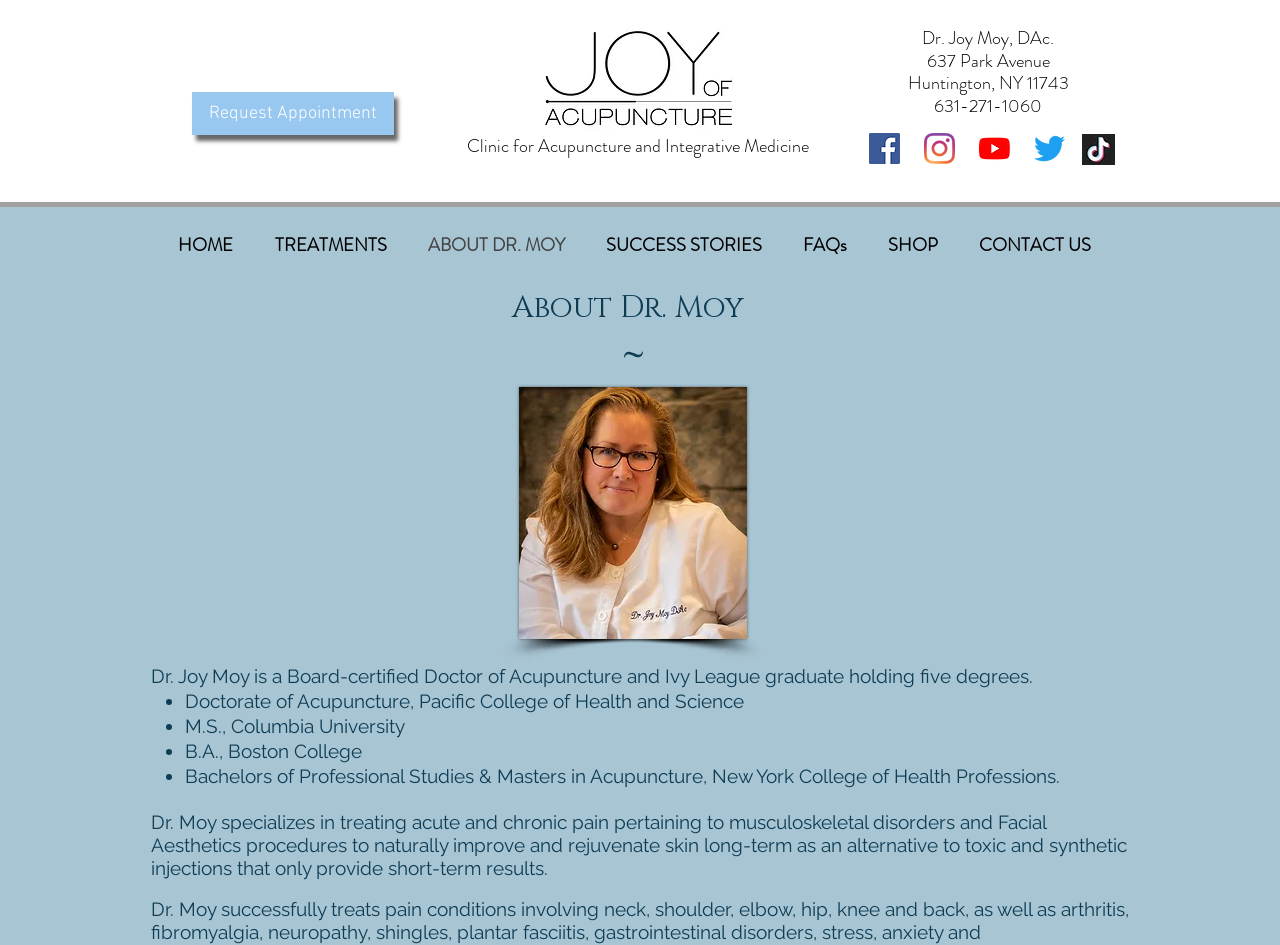What is the clinic's phone number?
We need a detailed and exhaustive answer to the question. Please elaborate.

The clinic's phone number is mentioned in the text '631-271-1060' which is located below the clinic's address.